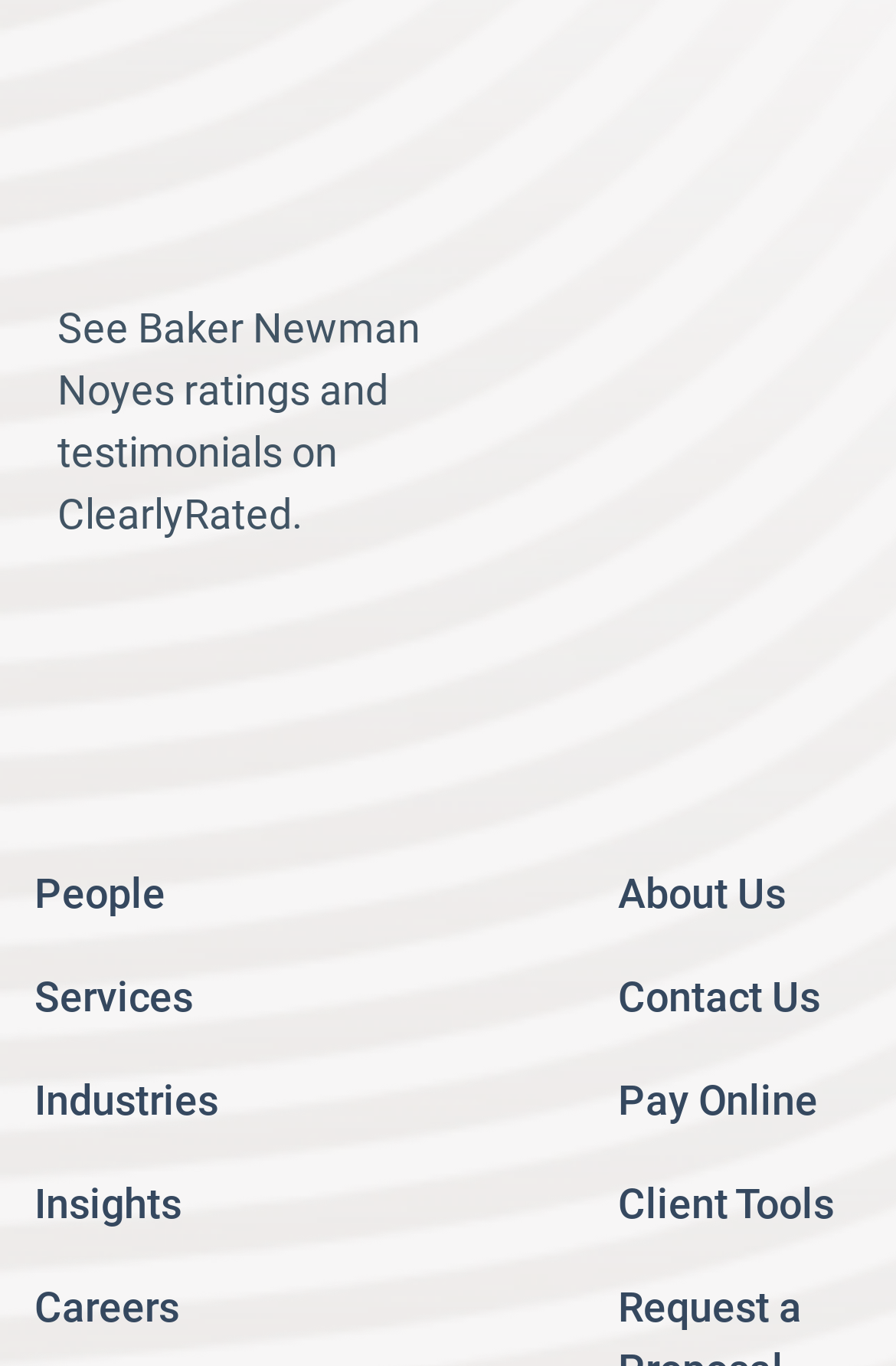Provide a brief response to the question using a single word or phrase: 
What is the 'Client Tools' link for?

To access client tools